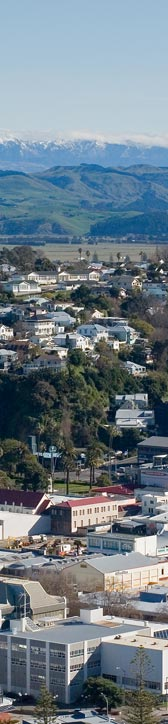What is the unique feature of the area's geography?
Answer briefly with a single word or phrase based on the image.

Harmonious blend of city life and natural beauty